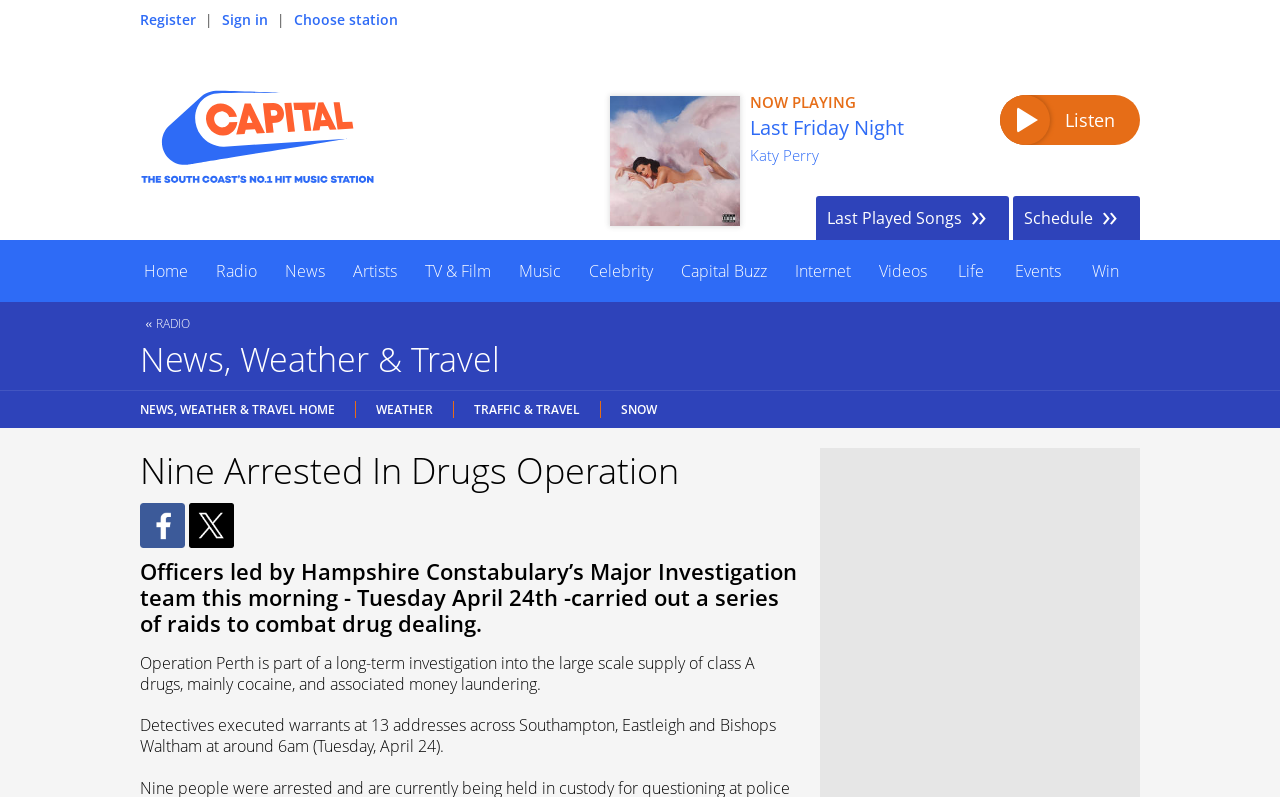Determine the bounding box coordinates for the clickable element required to fulfill the instruction: "Share the news on Facebook". Provide the coordinates as four float numbers between 0 and 1, i.e., [left, top, right, bottom].

[0.109, 0.643, 0.148, 0.67]